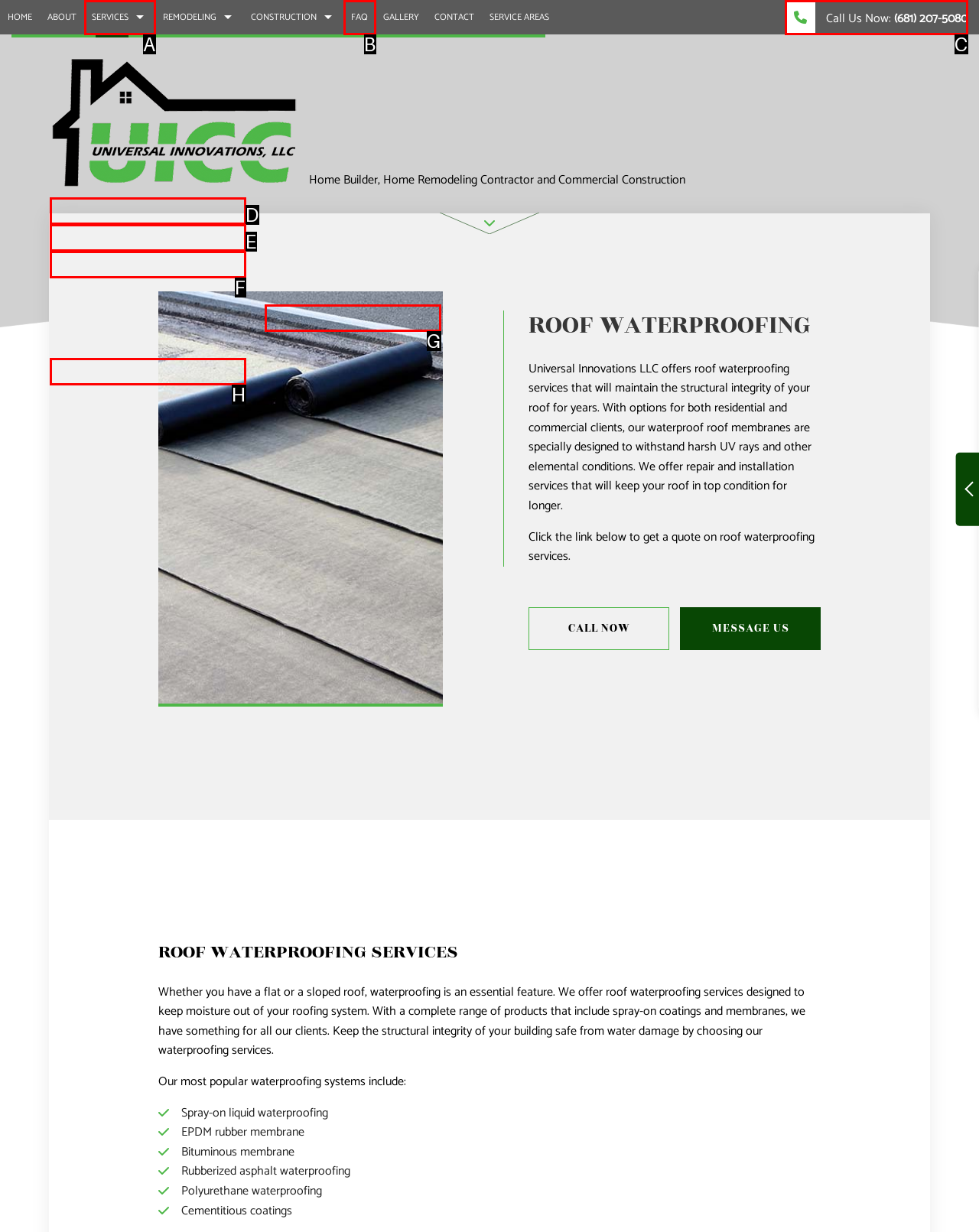Based on the description name="q" placeholder="Search" title="Search", identify the most suitable HTML element from the options. Provide your answer as the corresponding letter.

None